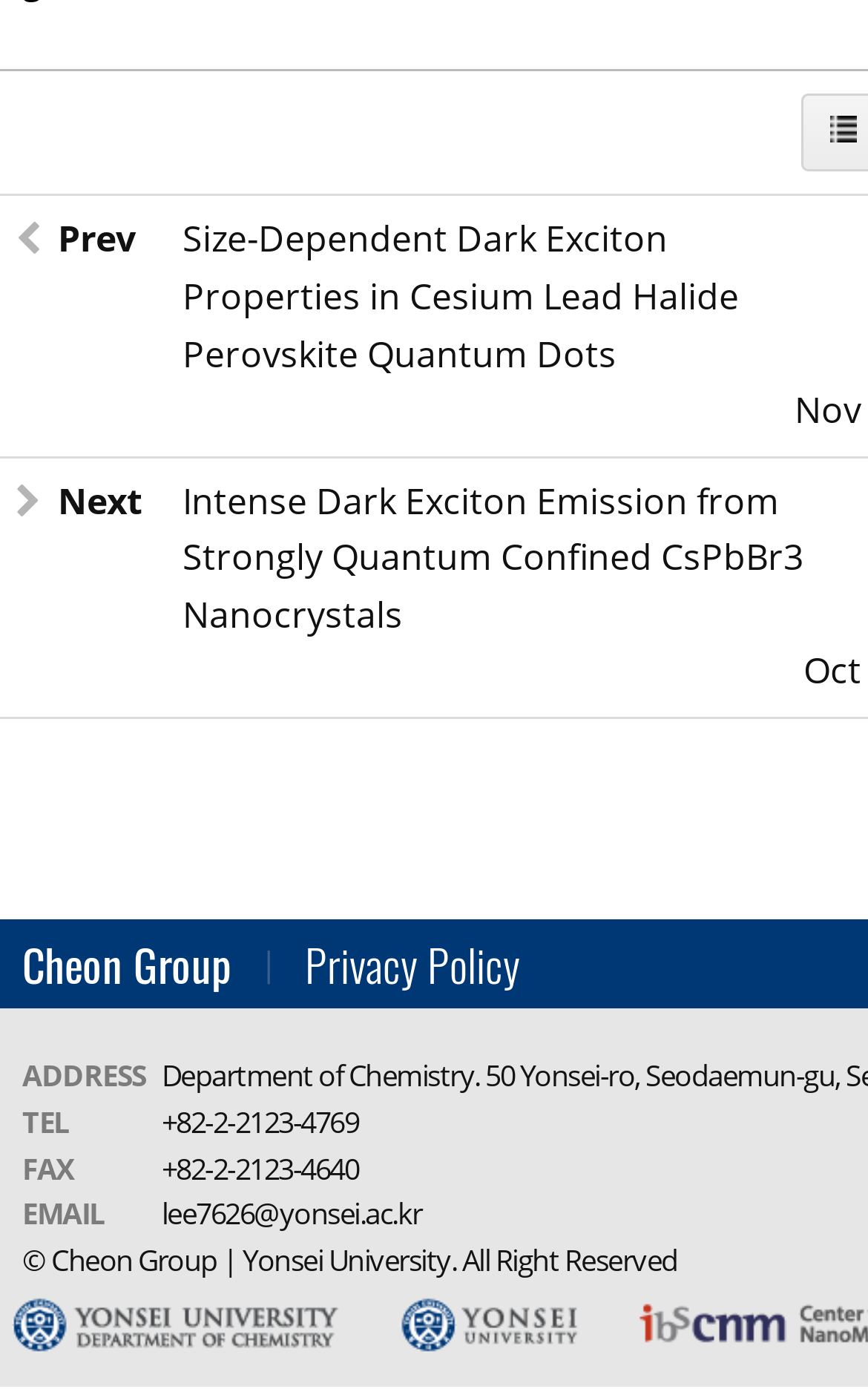What is the fax number of the researcher?
Give a comprehensive and detailed explanation for the question.

The fax number of the researcher can be found in the contact information section at the bottom of the webpage, where it says 'FAX' followed by the fax number '+82-2-2123-4640'.